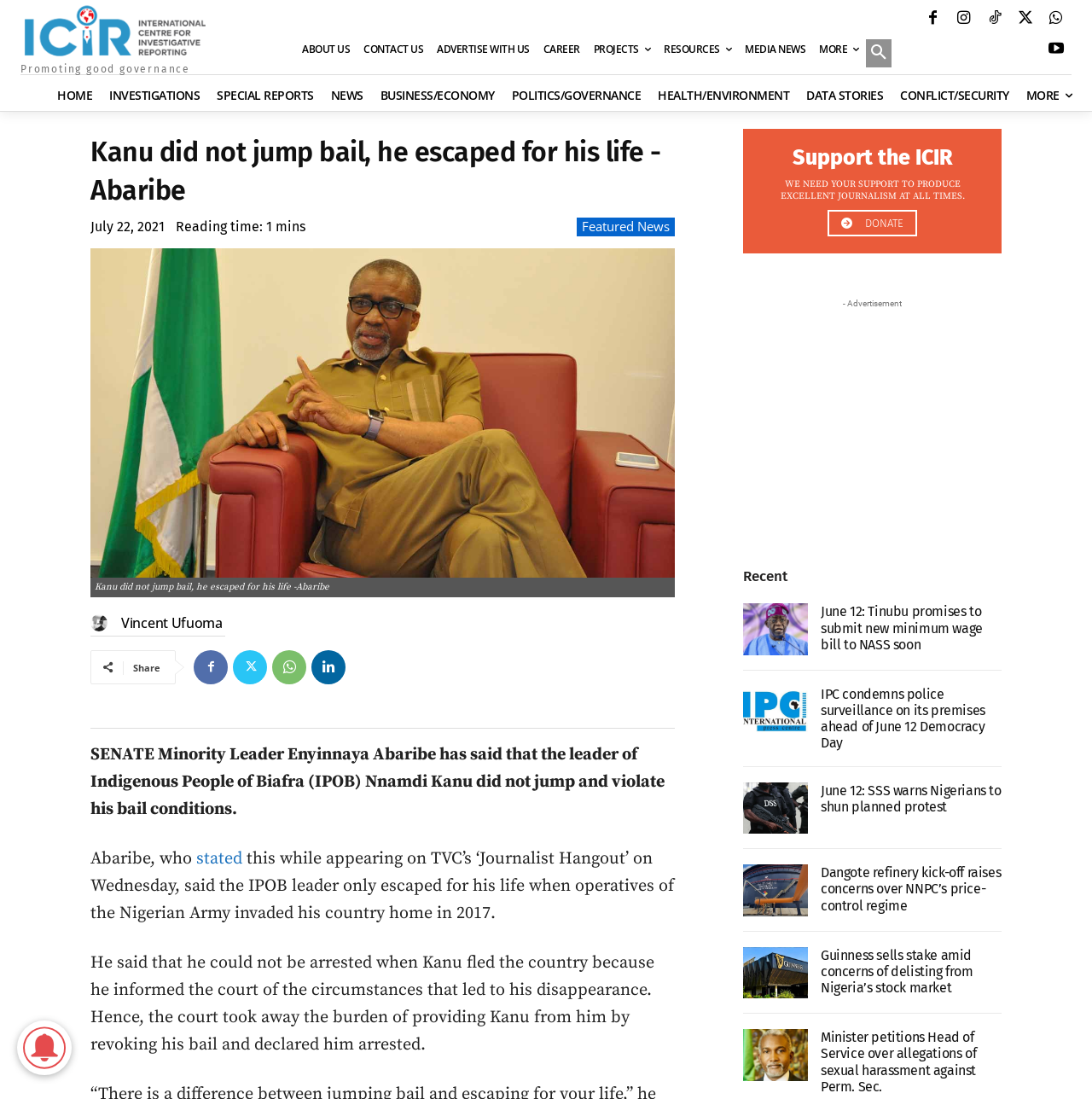Determine the bounding box coordinates of the clickable region to execute the instruction: "Read the 'June 12: Tinubu promises to submit new minimum wage bill to NASS soon' news". The coordinates should be four float numbers between 0 and 1, denoted as [left, top, right, bottom].

[0.681, 0.549, 0.74, 0.596]